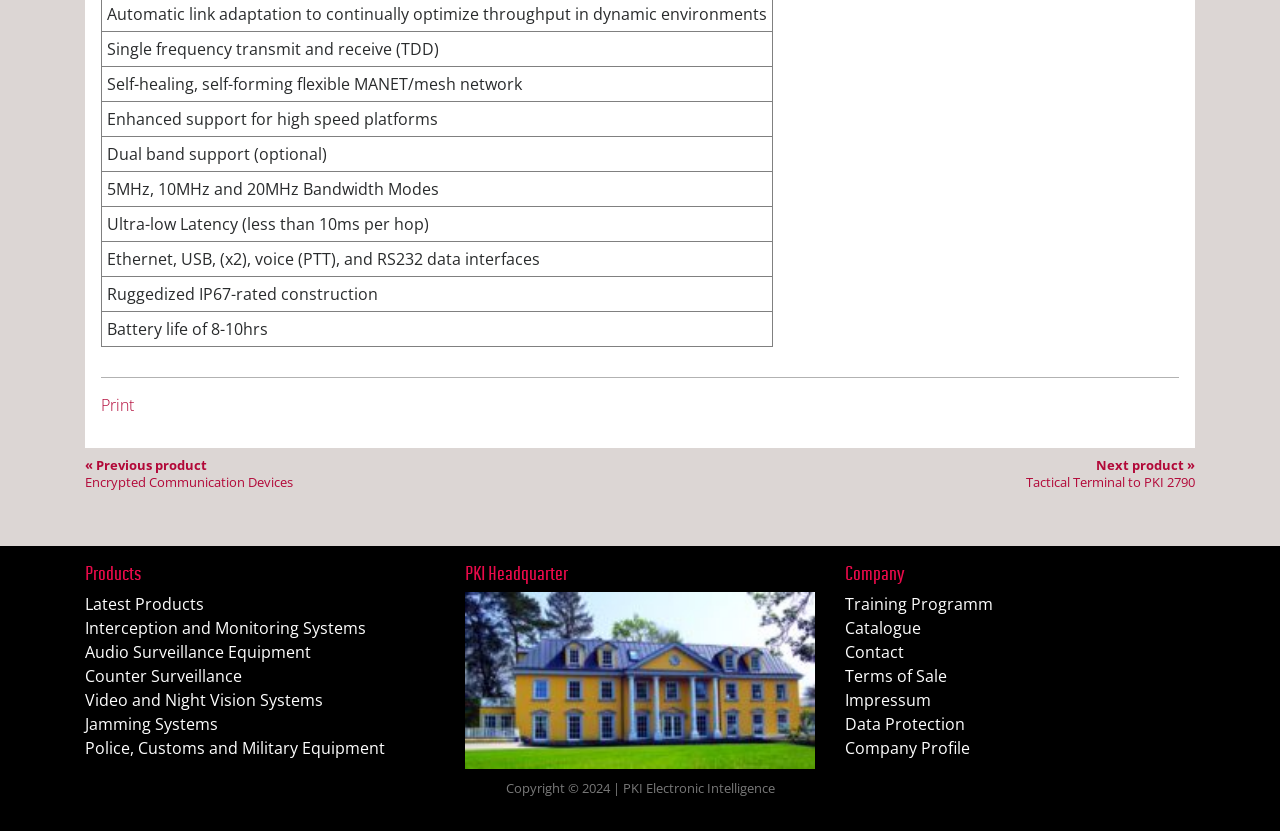What is the expected battery life of the product?
Using the image, provide a concise answer in one word or a short phrase.

8-10hrs